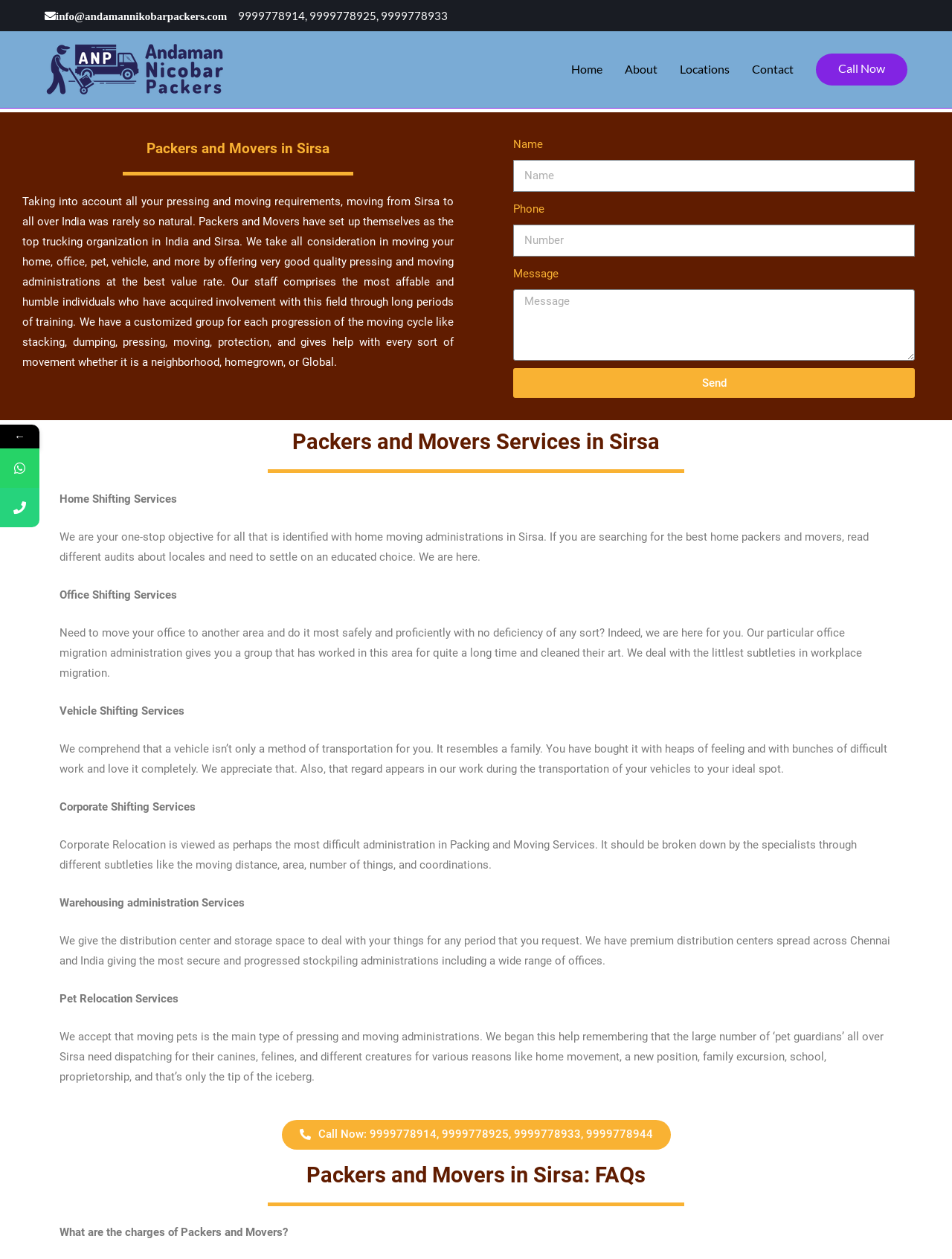Kindly determine the bounding box coordinates of the area that needs to be clicked to fulfill this instruction: "Click the 'Call Now' button".

[0.539, 0.293, 0.961, 0.316]